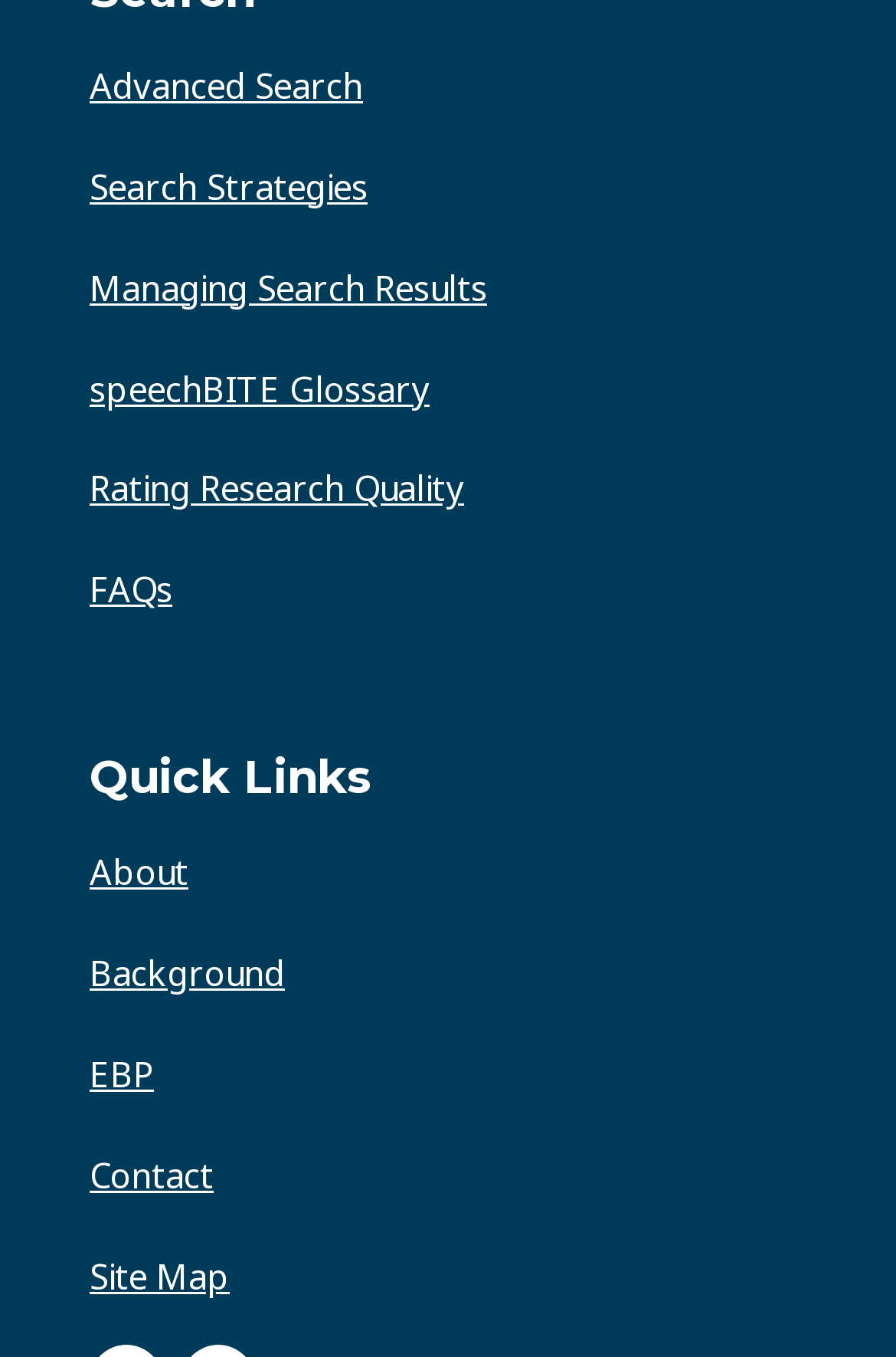Please identify the bounding box coordinates of the clickable region that I should interact with to perform the following instruction: "Go to About page". The coordinates should be expressed as four float numbers between 0 and 1, i.e., [left, top, right, bottom].

[0.1, 0.625, 0.21, 0.659]